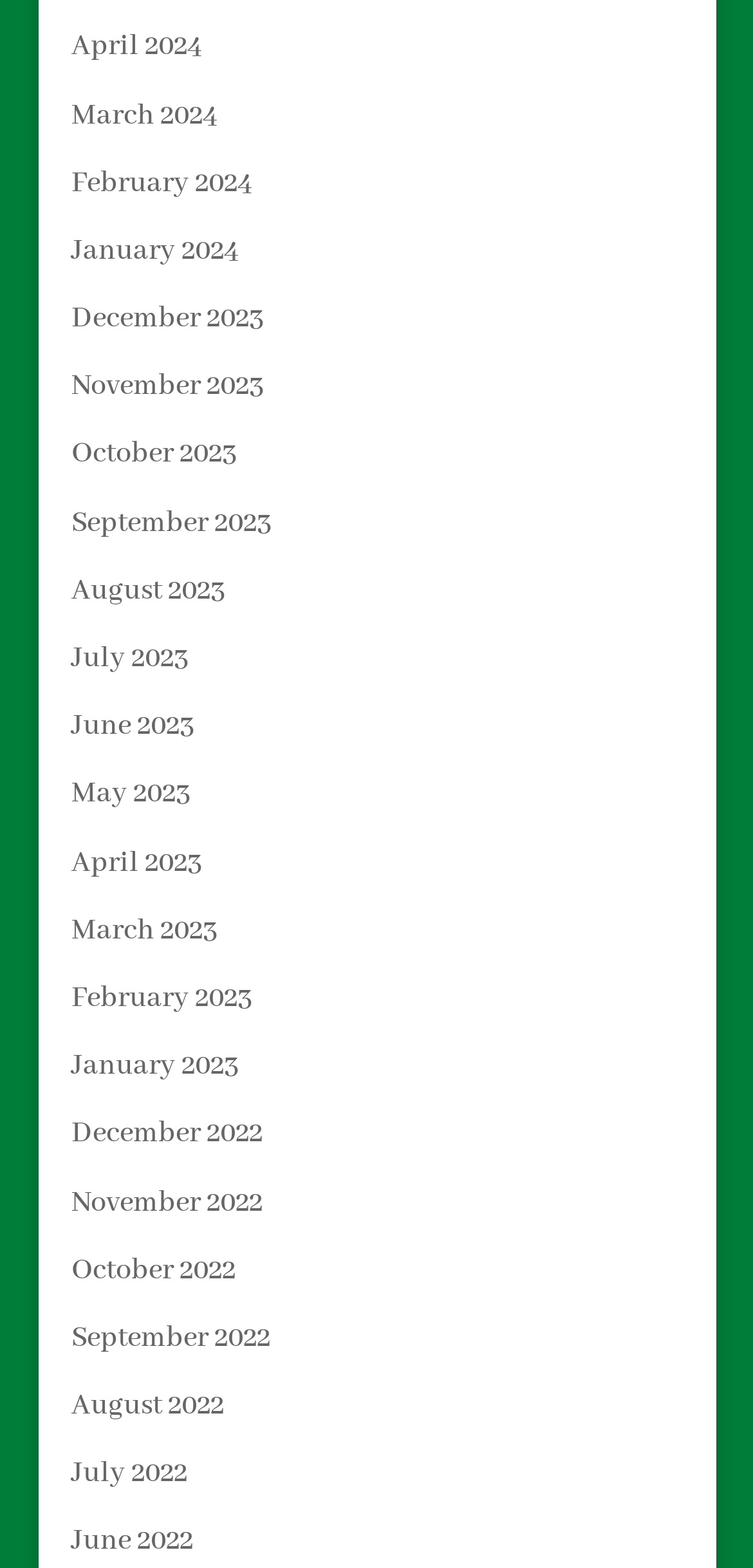Given the element description: "March 2024", predict the bounding box coordinates of this UI element. The coordinates must be four float numbers between 0 and 1, given as [left, top, right, bottom].

[0.095, 0.062, 0.29, 0.084]